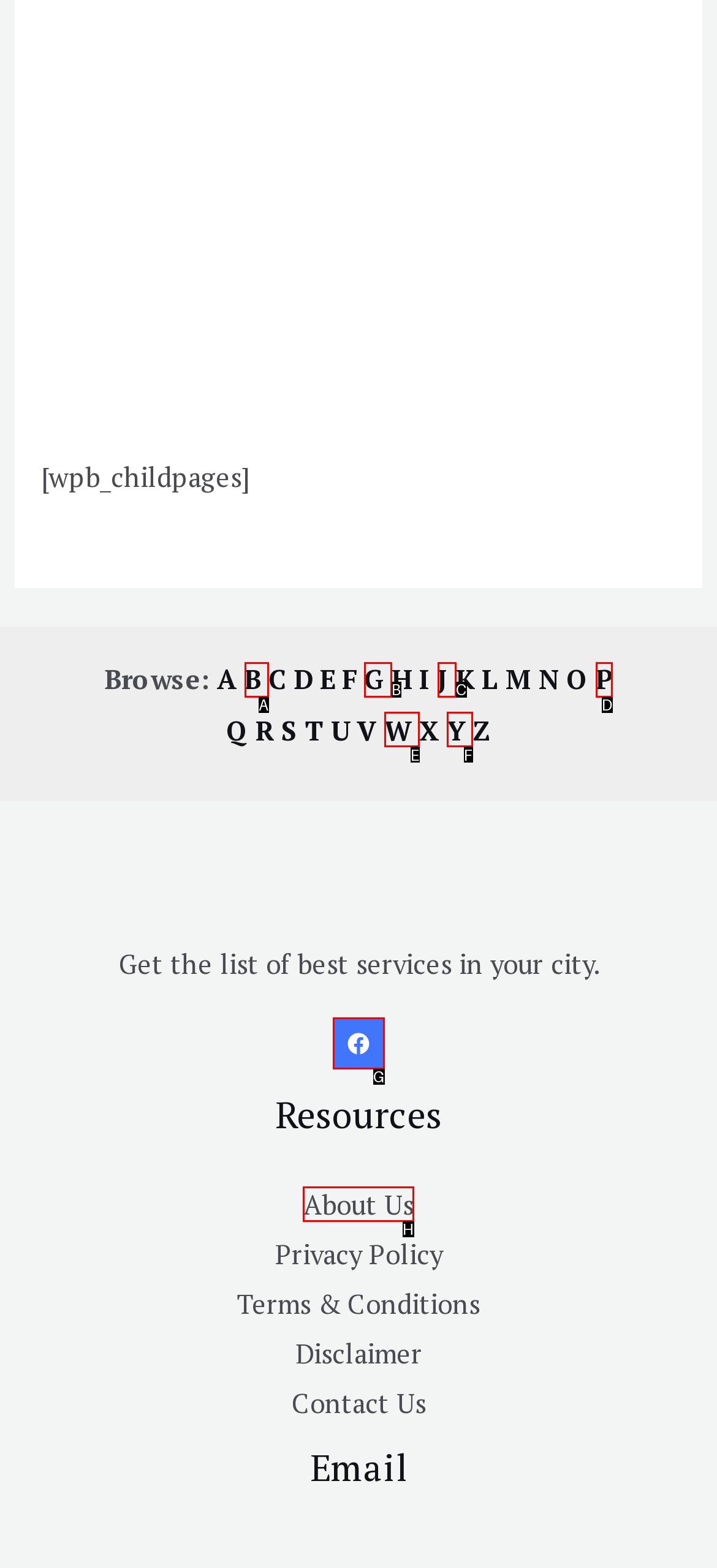To complete the task: Go to About Us page, select the appropriate UI element to click. Respond with the letter of the correct option from the given choices.

H